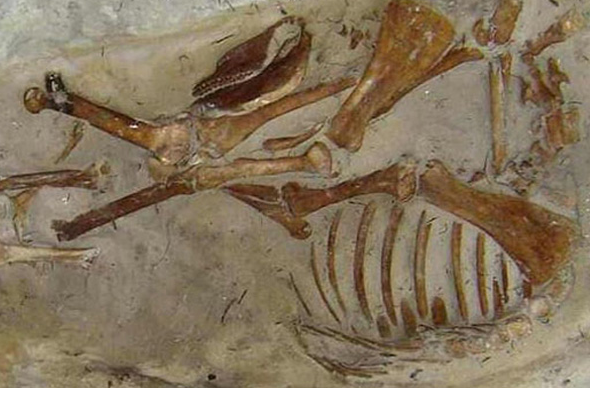Craft a thorough explanation of what is depicted in the image.

This image captures the remarkable fossilized remains of a donkey discovered in St. Augustine, Florida. Dating back to the latter half of the 17th century, the skeleton reveals a unique burial practice, as the animal was found approximately 120 centimeters (4 feet) beneath the surface. Notably, the donkey exhibits an indentation on its skull, suggesting it may have met its end due to a severe blow to the head. 

Intriguingly, its disarticulated limbs were carefully arranged atop the body, indicating a deliberate burial practice that lacks obvious signs of butchering. Archaeologist Carl Halbirt, who unearthed the remains, expressed doubt that the donkey was intended for food, as the meticulous removal of its limbs makes convenience an unlikely explanation for the burial method. This unusual find raises profound questions about the cultural practices surrounding animal burials during that period, highlighting the mysteries that continue to intrigue researchers in the field of archaeology.